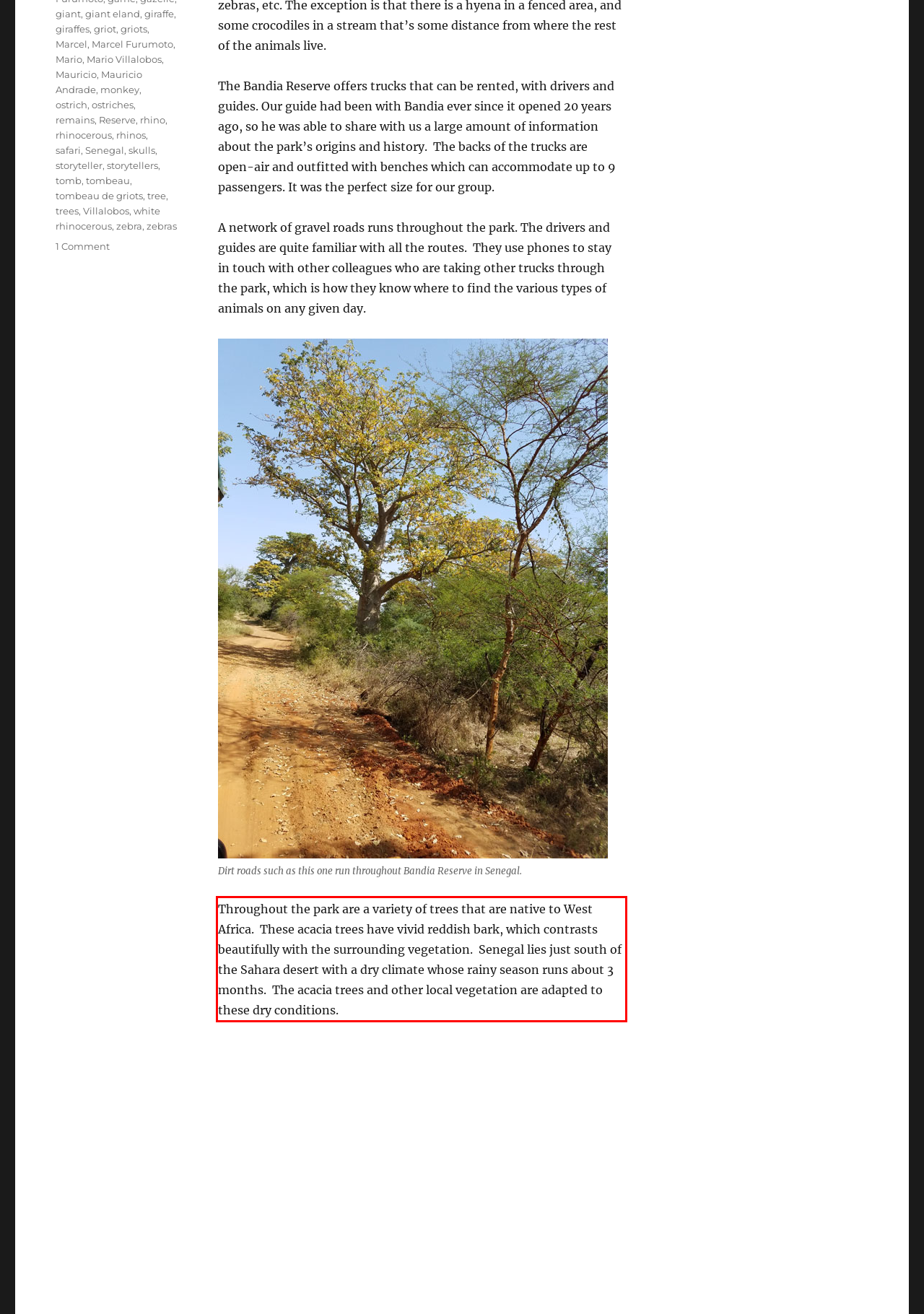Look at the screenshot of the webpage, locate the red rectangle bounding box, and generate the text content that it contains.

Throughout the park are a variety of trees that are native to West Africa. These acacia trees have vivid reddish bark, which contrasts beautifully with the surrounding vegetation. Senegal lies just south of the Sahara desert with a dry climate whose rainy season runs about 3 months. The acacia trees and other local vegetation are adapted to these dry conditions.